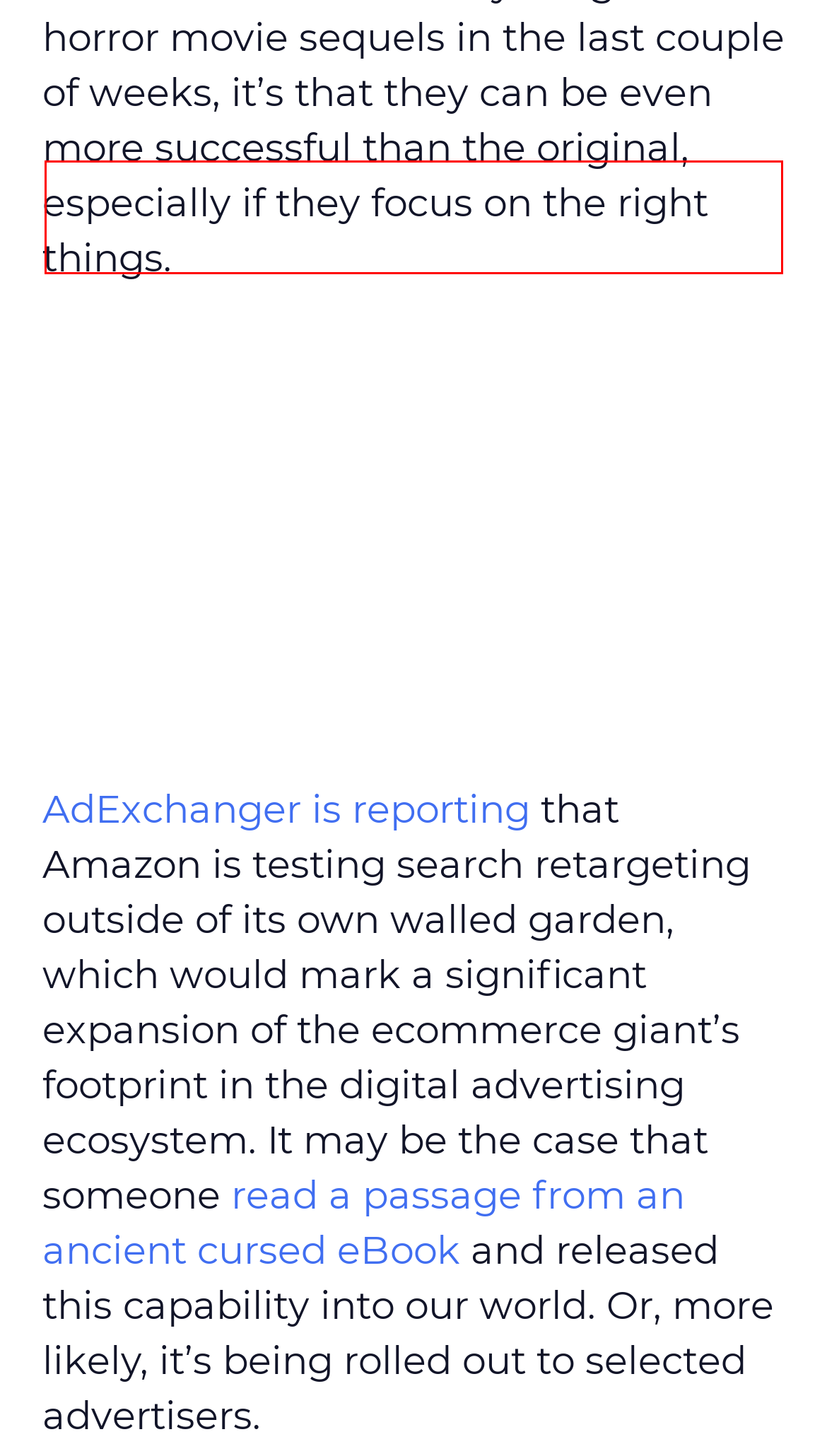Analyze the webpage screenshot and use OCR to recognize the text content in the red bounding box.

We use these cookies to enhance functionality and allow for personalisation, such as live chats, videos and the use of social media.